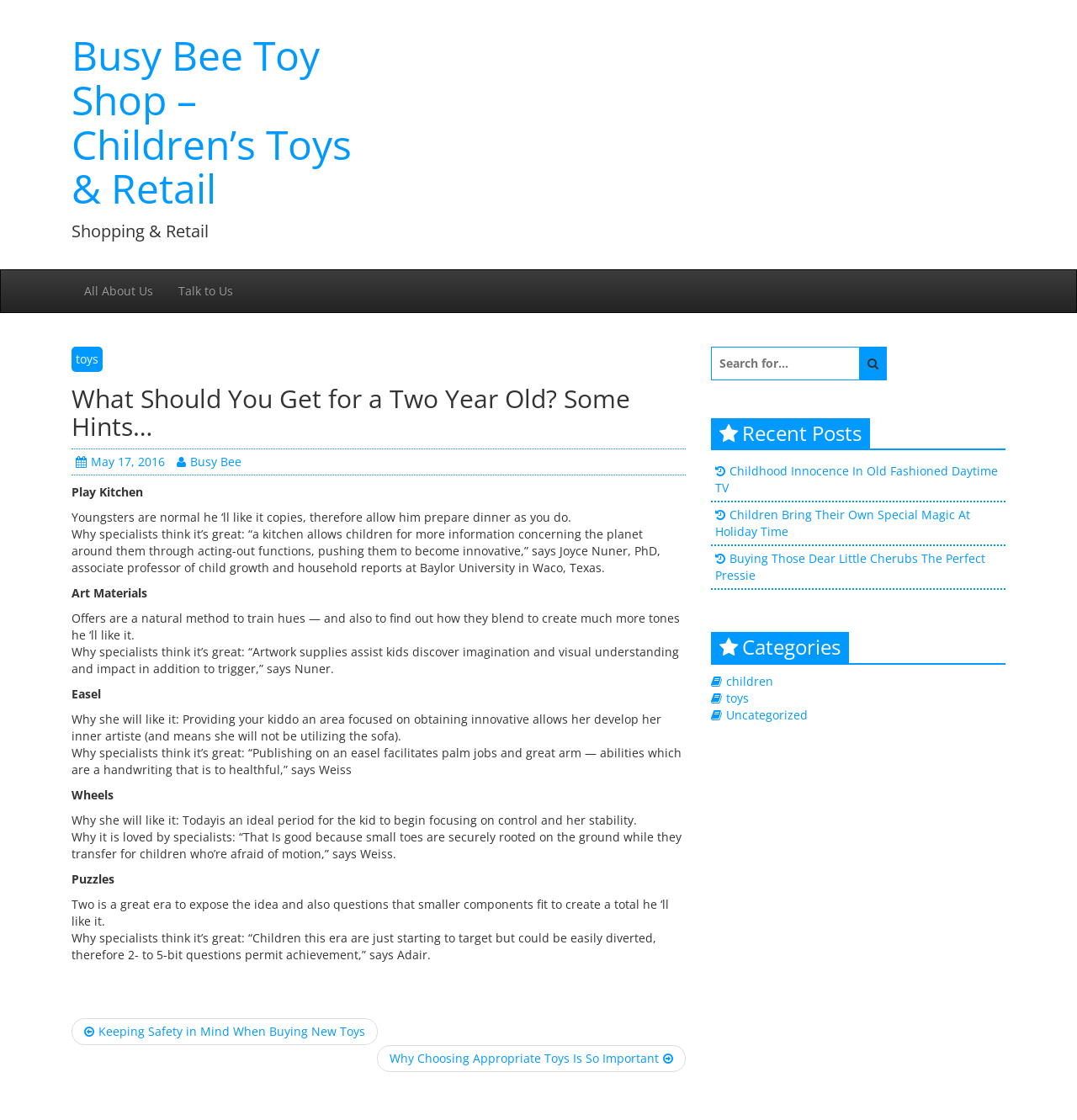Please provide a comprehensive response to the question based on the details in the image: What is the purpose of a play kitchen?

I found the purpose of a play kitchen by reading the text 'Youngsters are normal he ‘ll like it copies, therefore allow him prepare dinner as you do.' which suggests that a play kitchen allows children to engage in imaginative play and mimic adult activities.